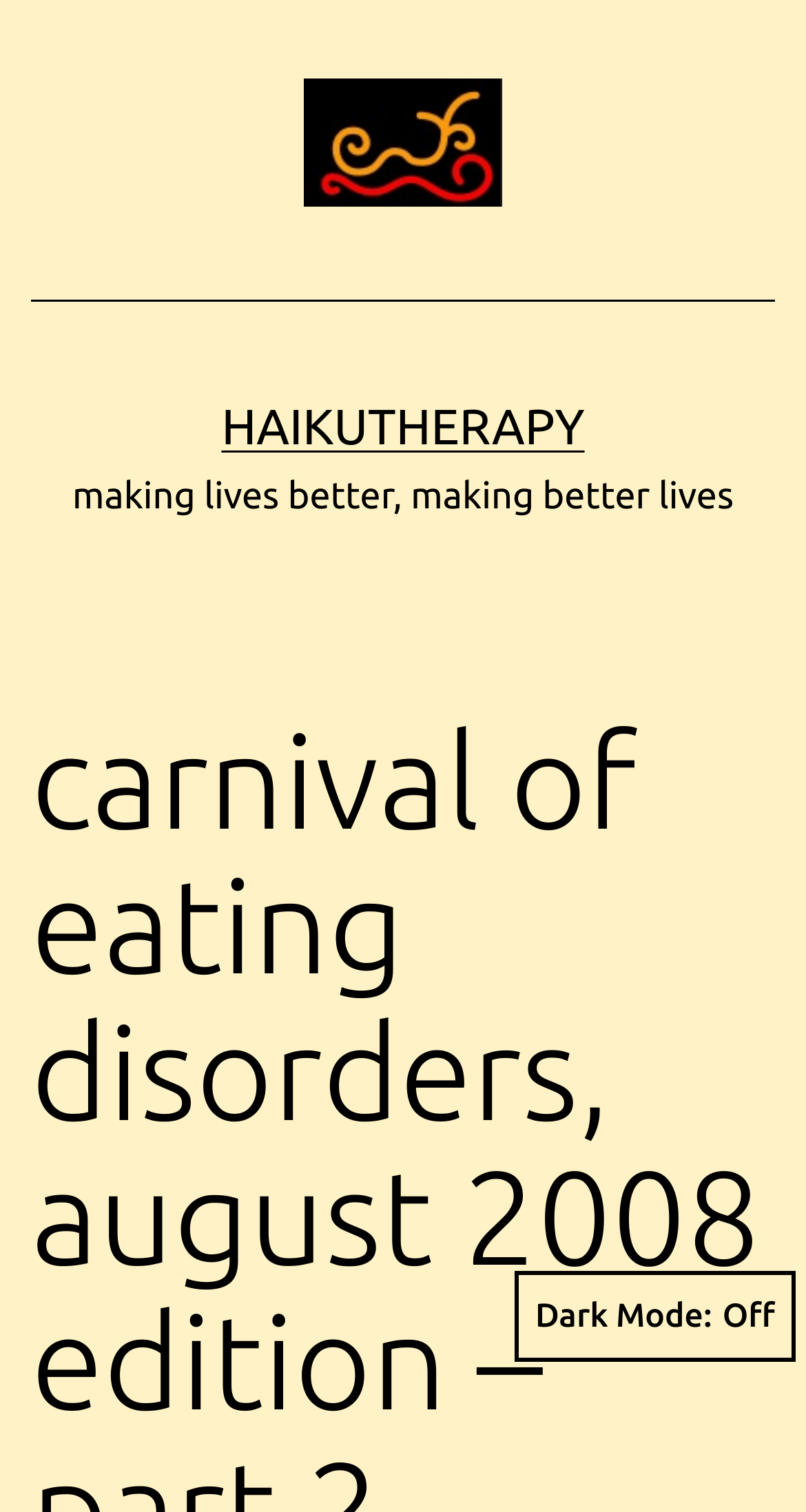Identify and extract the main heading of the webpage.

carnival of eating disorders, august 2008 edition – part 2